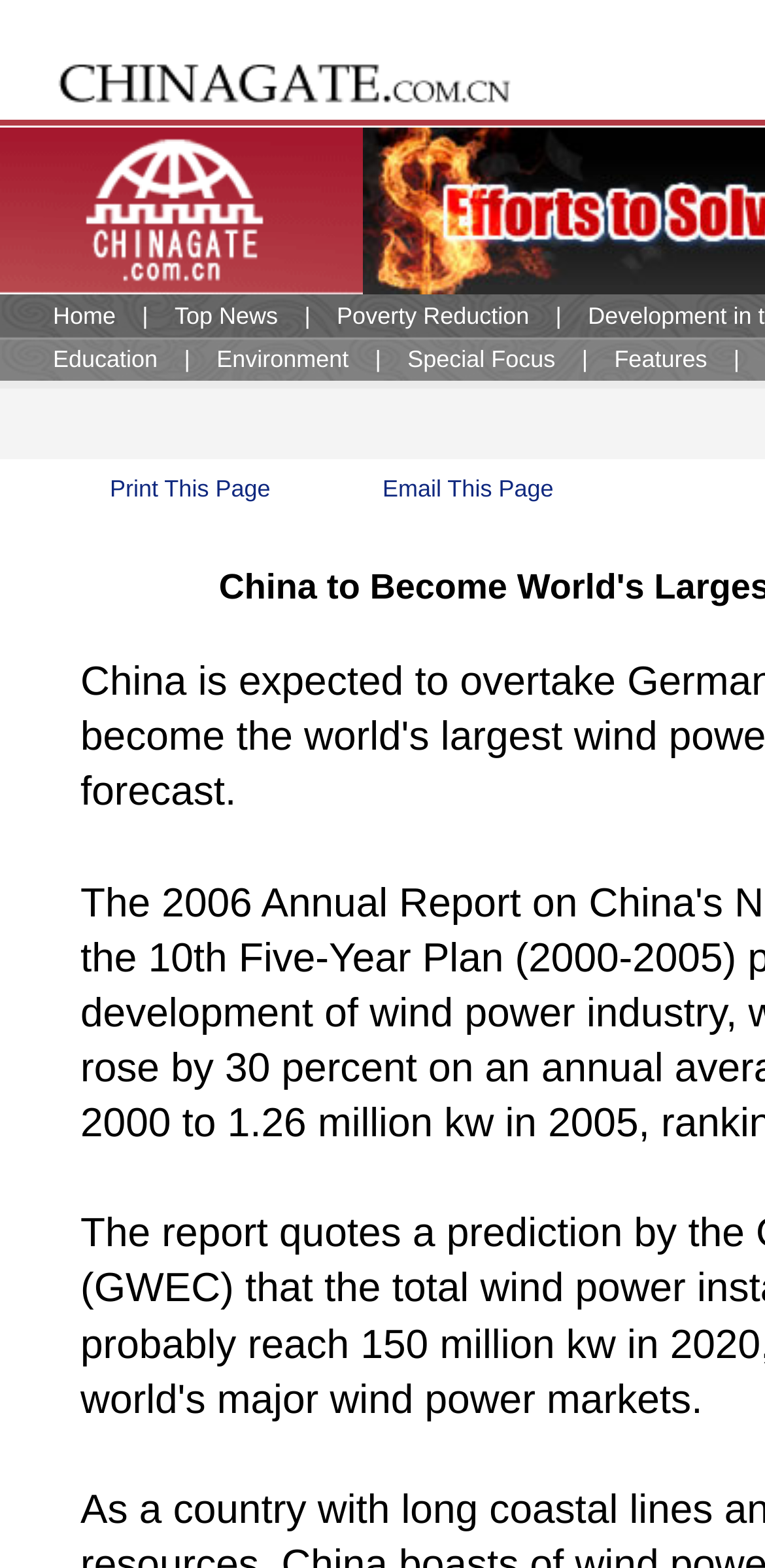What is the function of the image in the second table cell?
Please ensure your answer is as detailed and informative as possible.

The image in the second table cell does not have any OCR text or element description, suggesting it might be a decorative element or a logo, adding visual appeal to the webpage.